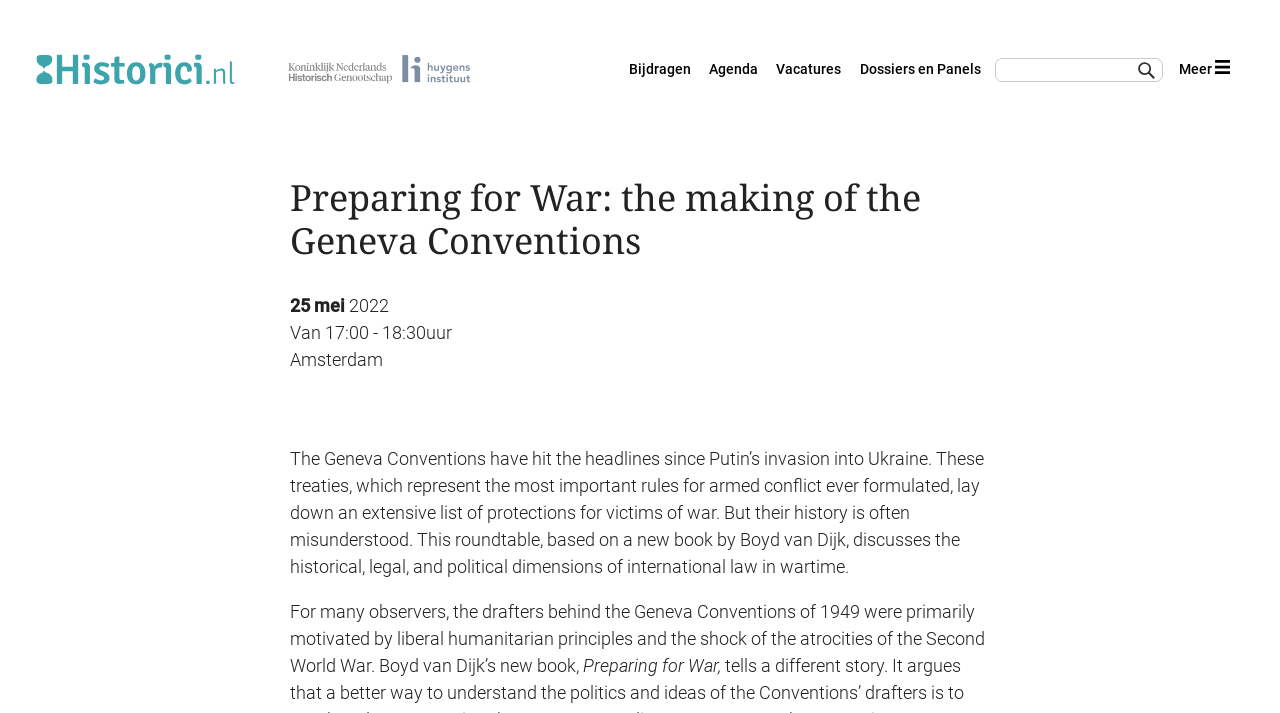Predict the bounding box of the UI element that fits this description: "Dossiers en Panels".

[0.672, 0.086, 0.766, 0.109]